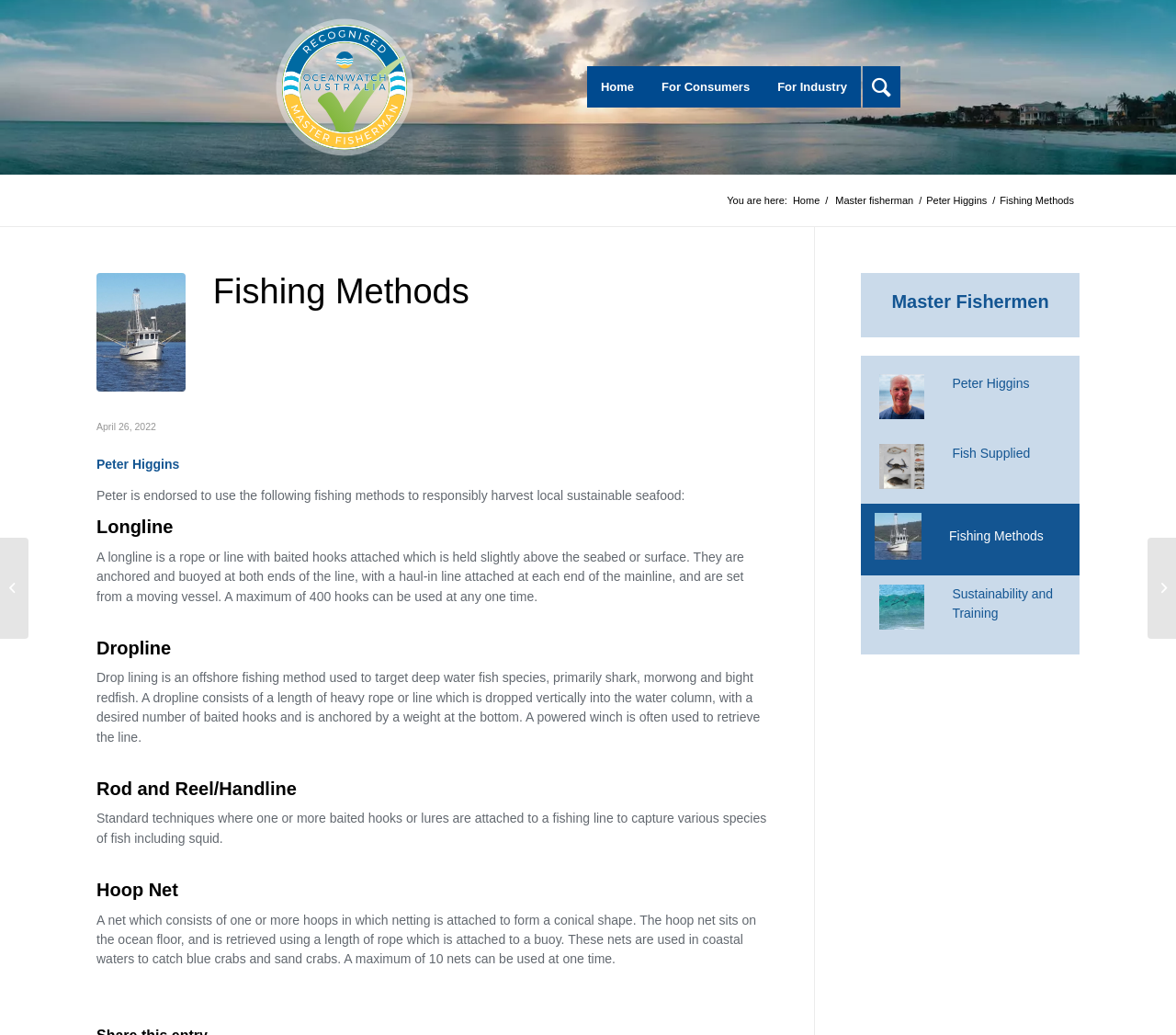Calculate the bounding box coordinates for the UI element based on the following description: "Sustainability and Training". Ensure the coordinates are four float numbers between 0 and 1, i.e., [left, top, right, bottom].

[0.976, 0.52, 1.0, 0.617]